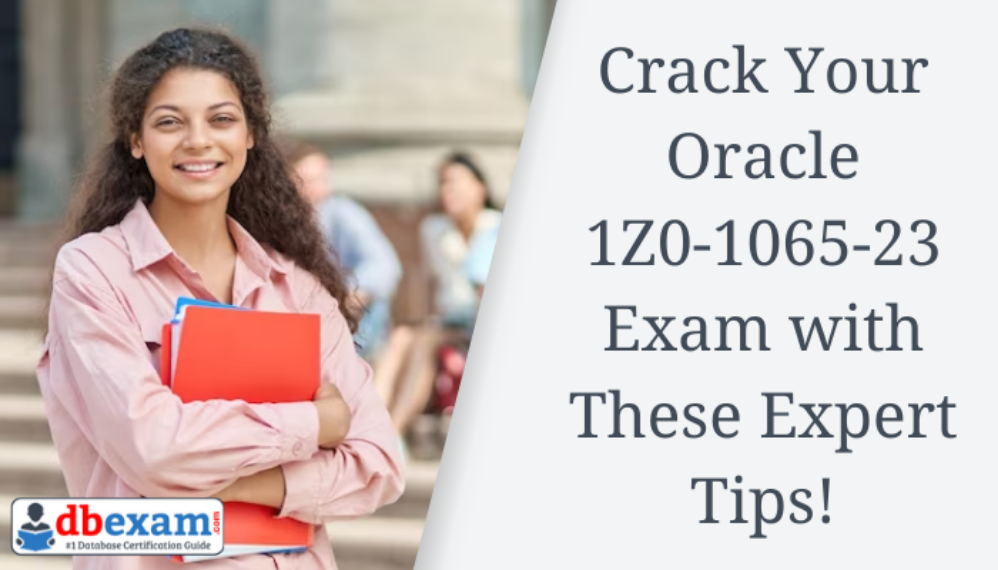What is the purpose of the image? From the image, respond with a single word or brief phrase.

to promote Oracle certification